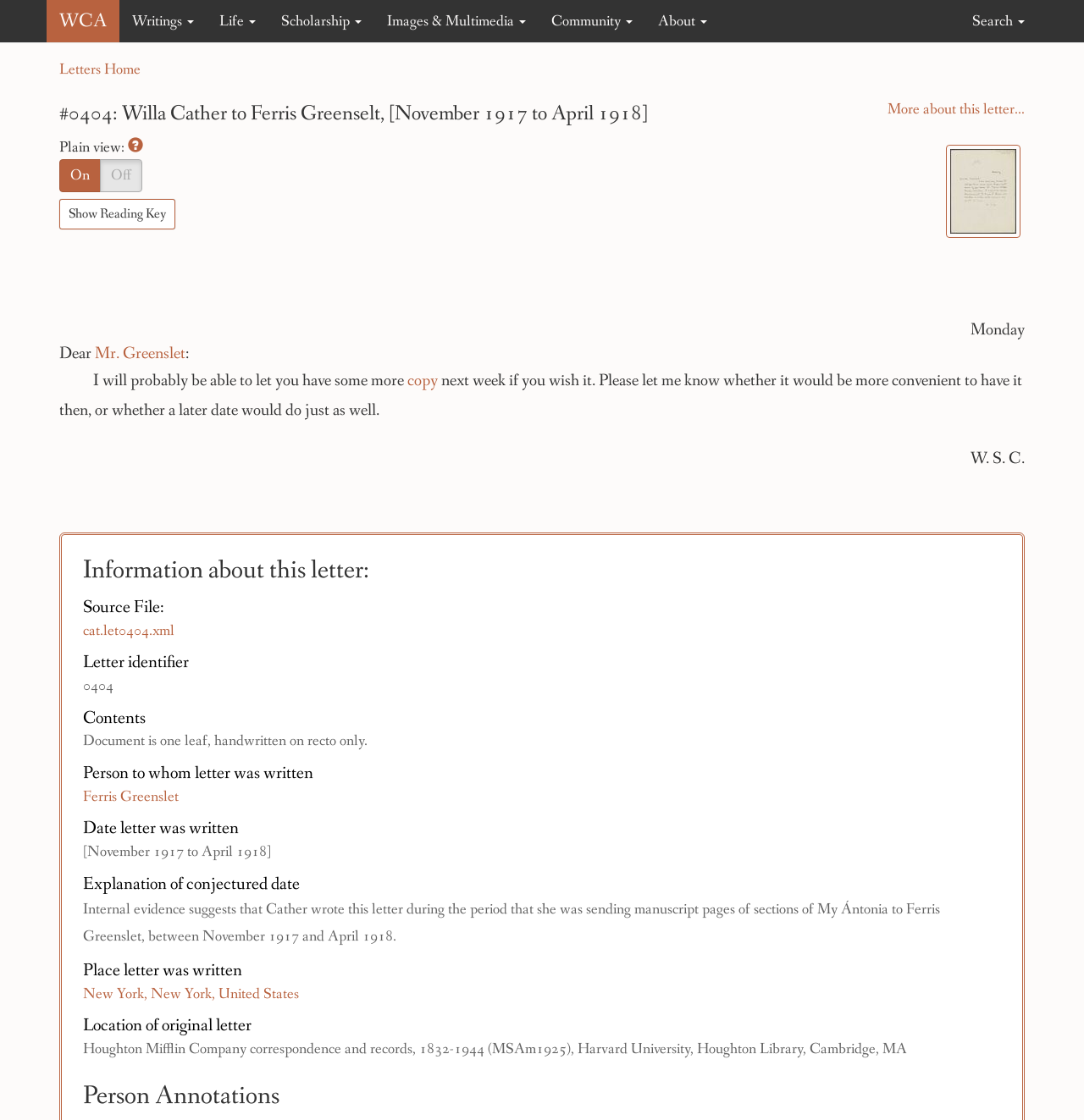Who is the letter addressed to?
Kindly offer a detailed explanation using the data available in the image.

The letter is addressed to Ferris Greenslet, as indicated by the salutation 'Dear Mr. Greenslet' at the beginning of the letter.